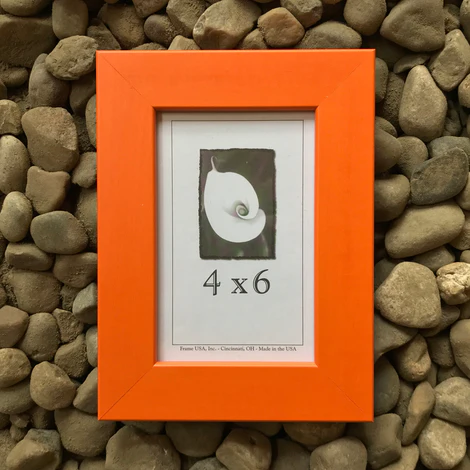Provide a brief response in the form of a single word or phrase:
What is the color of the illustration on the frame?

White